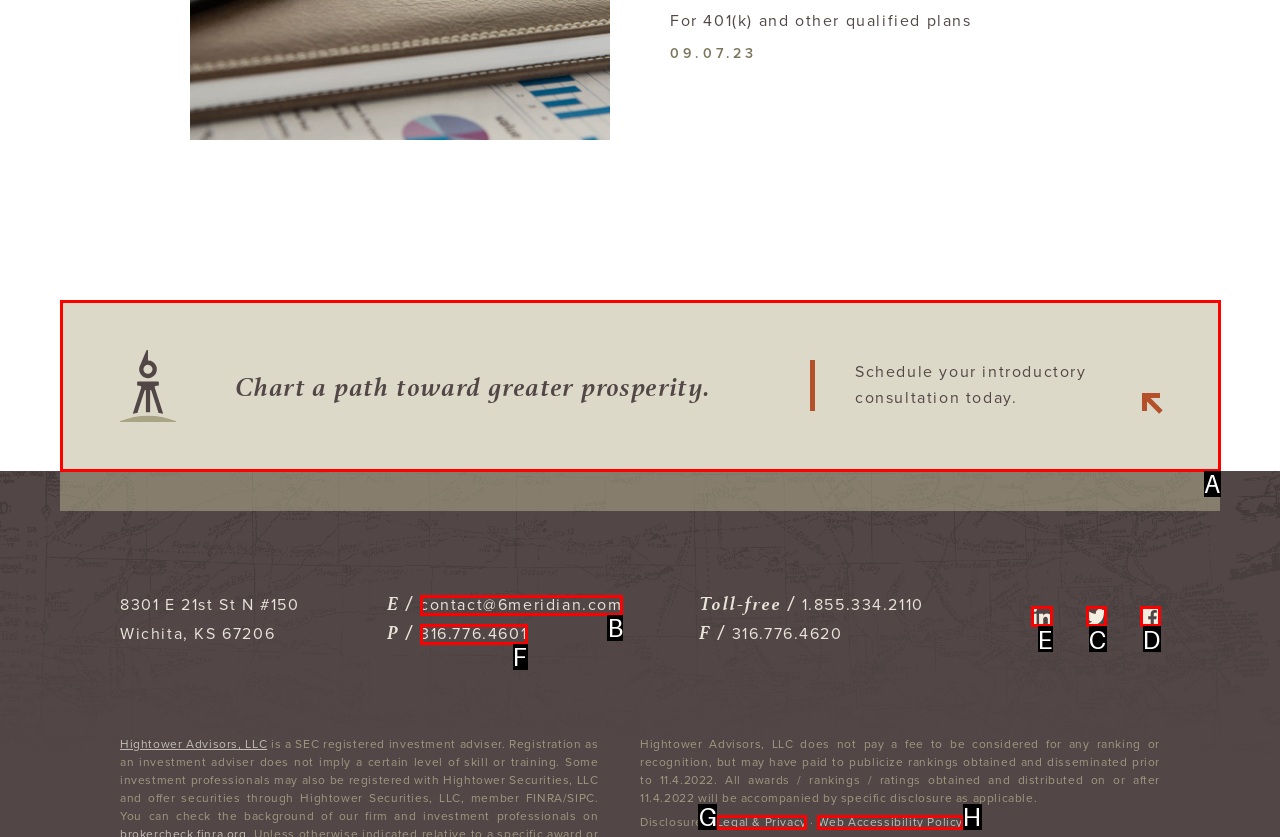Choose the HTML element to click for this instruction: Click on 'Commercial Litigation' Answer with the letter of the correct choice from the given options.

None